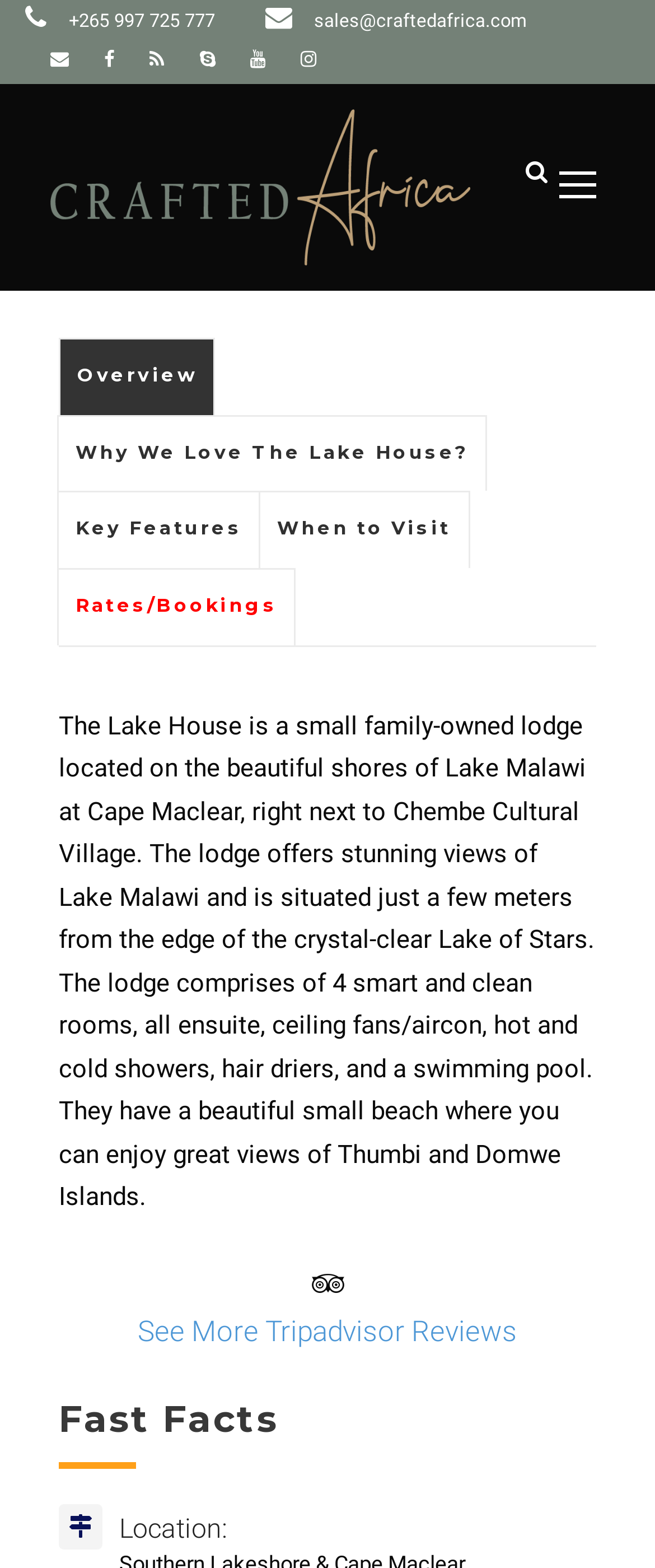Identify the bounding box coordinates for the element that needs to be clicked to fulfill this instruction: "View the image". Provide the coordinates in the format of four float numbers between 0 and 1: [left, top, right, bottom].

[0.077, 0.07, 0.718, 0.169]